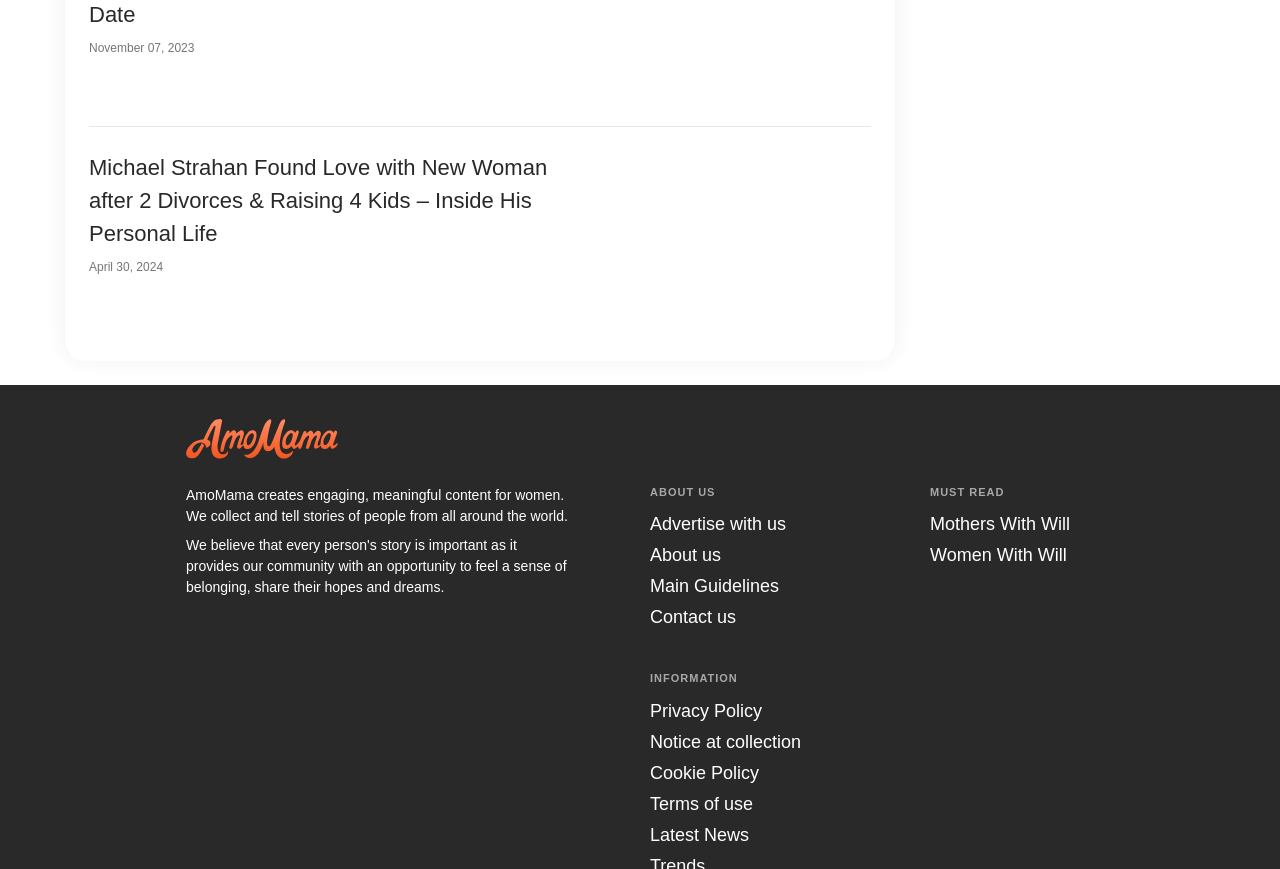Locate the bounding box coordinates of the element you need to click to accomplish the task described by this instruction: "Click the 'Previous: 5 Reasons Why You Should See an Antiaging Doctor' link".

None